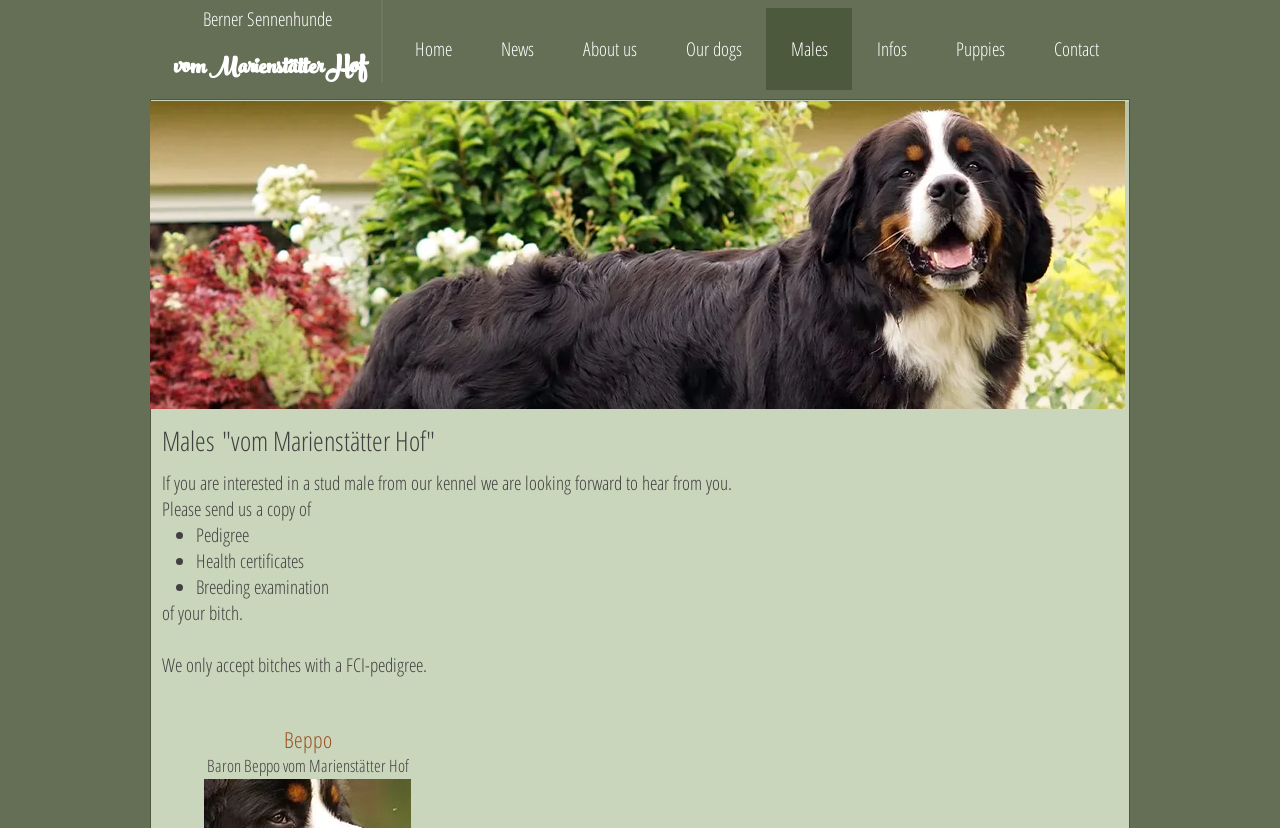Determine the bounding box coordinates of the clickable region to execute the instruction: "Click on Home". The coordinates should be four float numbers between 0 and 1, denoted as [left, top, right, bottom].

None